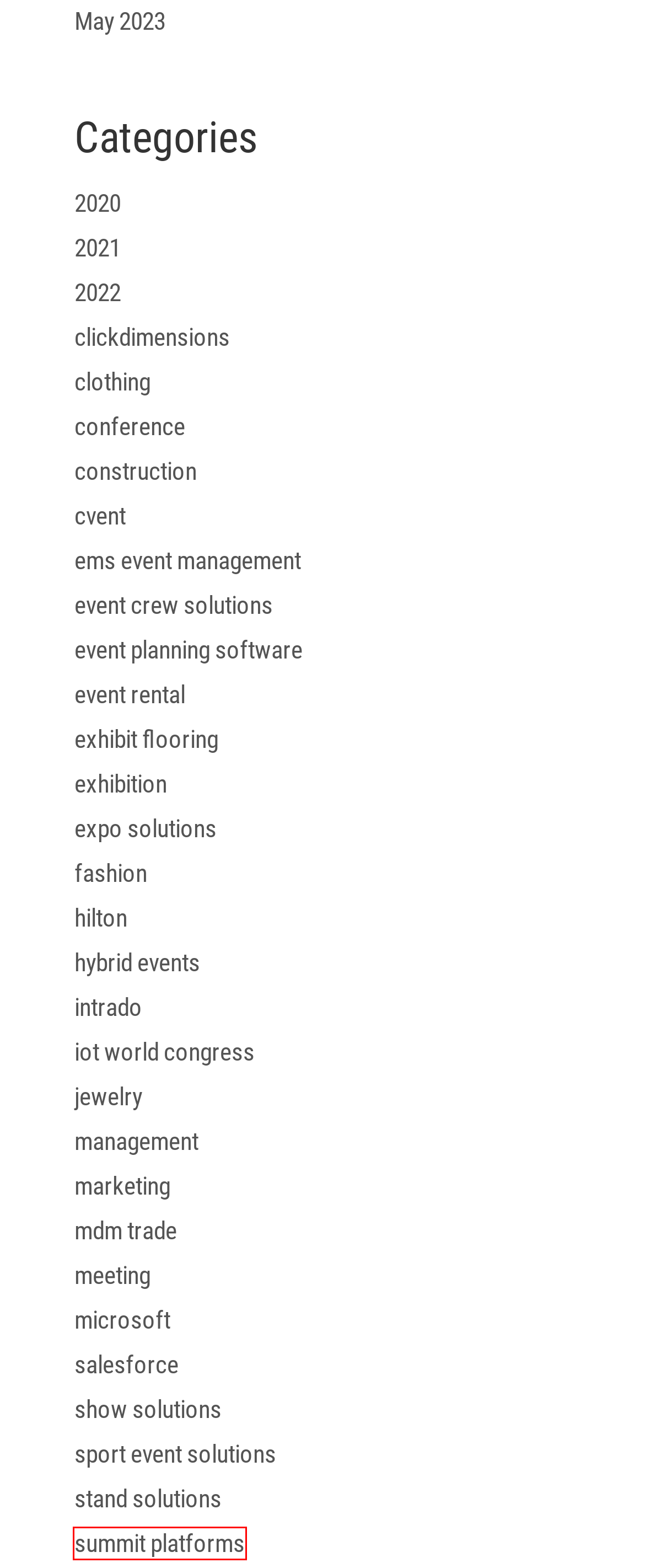You are provided with a screenshot of a webpage where a red rectangle bounding box surrounds an element. Choose the description that best matches the new webpage after clicking the element in the red bounding box. Here are the choices:
A. clickdimensions Archives - haagaexhibits.com
B. meeting Archives - haagaexhibits.com
C. fashion Archives - haagaexhibits.com
D. 2020 Archives - haagaexhibits.com
E. marketing Archives - haagaexhibits.com
F. event planning software Archives - haagaexhibits.com
G. summit platforms Archives - haagaexhibits.com
H. show solutions Archives - haagaexhibits.com

G